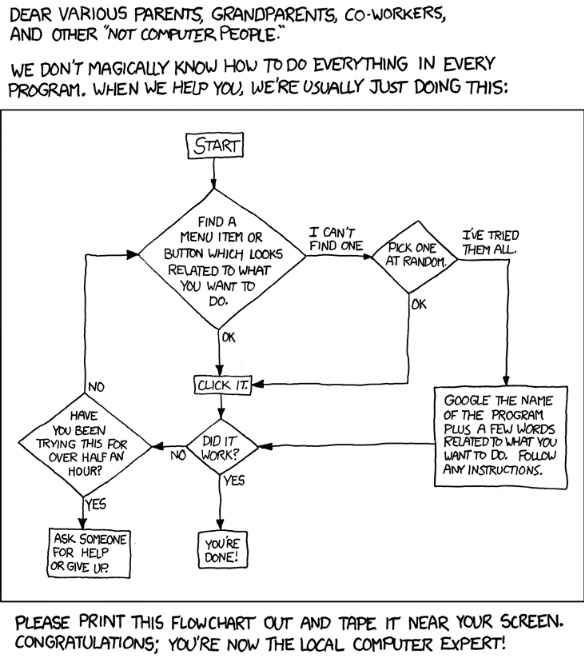Explain the content of the image in detail.

This humorous flowchart, titled "Tech Support Flowchart: Explained," serves to demystify the common frustrations many encounter when seeking tech support. It illustrates a lighthearted approach to troubleshooting, providing a step-by-step guide:

1. **Start**: The journey begins with the instruction to find a menu item or button that looks relevant to the task at hand.
2. **Decision Points**: 
   - If you find a suitable item, you're prompted to click it. 
   - If not, the chart humorously suggests picking one at random or admitting defeat and seeking help.
3. **Further Questions**: It includes a self-reflective question about whether the user has been struggling for over half an hour, guiding them on whether to persist or ask for assistance.
4. **Final Steps**: If all else fails, you're advised to Google the program's name along with a few keywords related to your issue.

The caption encourages users to print and display the flowchart, humorously proclaiming them as "the local computer expert" upon following its guidance. This engaging graphic is ideal for both tech-savvy individuals and those less familiar with technology, capturing the spirit of trial and error that often accompanies tech support scenarios.